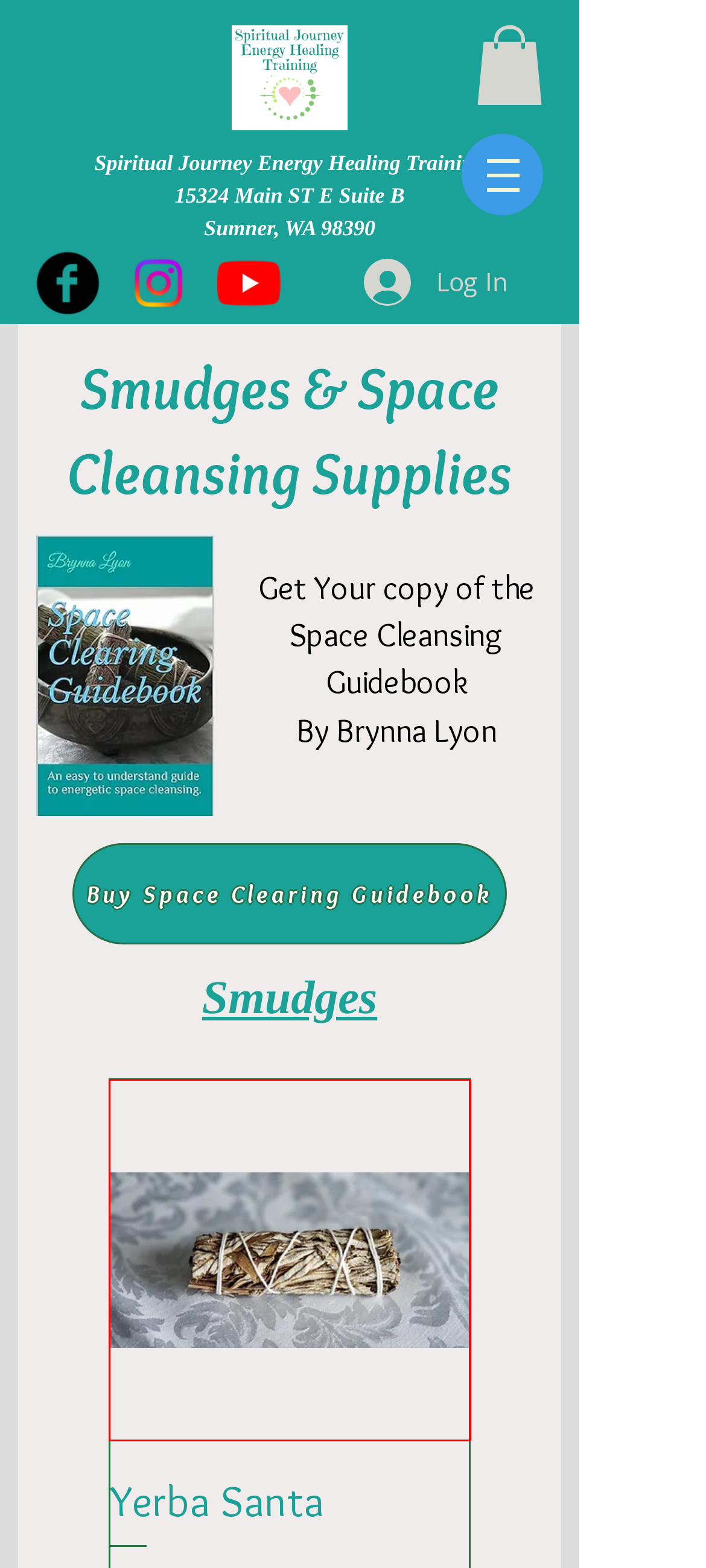Examine the screenshot of the webpage, which has a red bounding box around a UI element. Select the webpage description that best fits the new webpage after the element inside the red bounding box is clicked. Here are the choices:
A. Yerba Santa | Spiritual Journey
B. Rescue Remedy 10ml (Drops) | Spiritual Journey
C. Palo Santo Wood | Spiritual Journey
D. Energetic Space Cleansing Spray Instructions | Spiritual Journey
E. Blue Sage | Spiritual Journey
F. Energetic Cleansing Spray Kit w/20x refill | Spiritual Journey
G. Juniper | Spiritual Journey
H. Spiritual Journey Energy Healing Training | Sumner, WA, USA

A